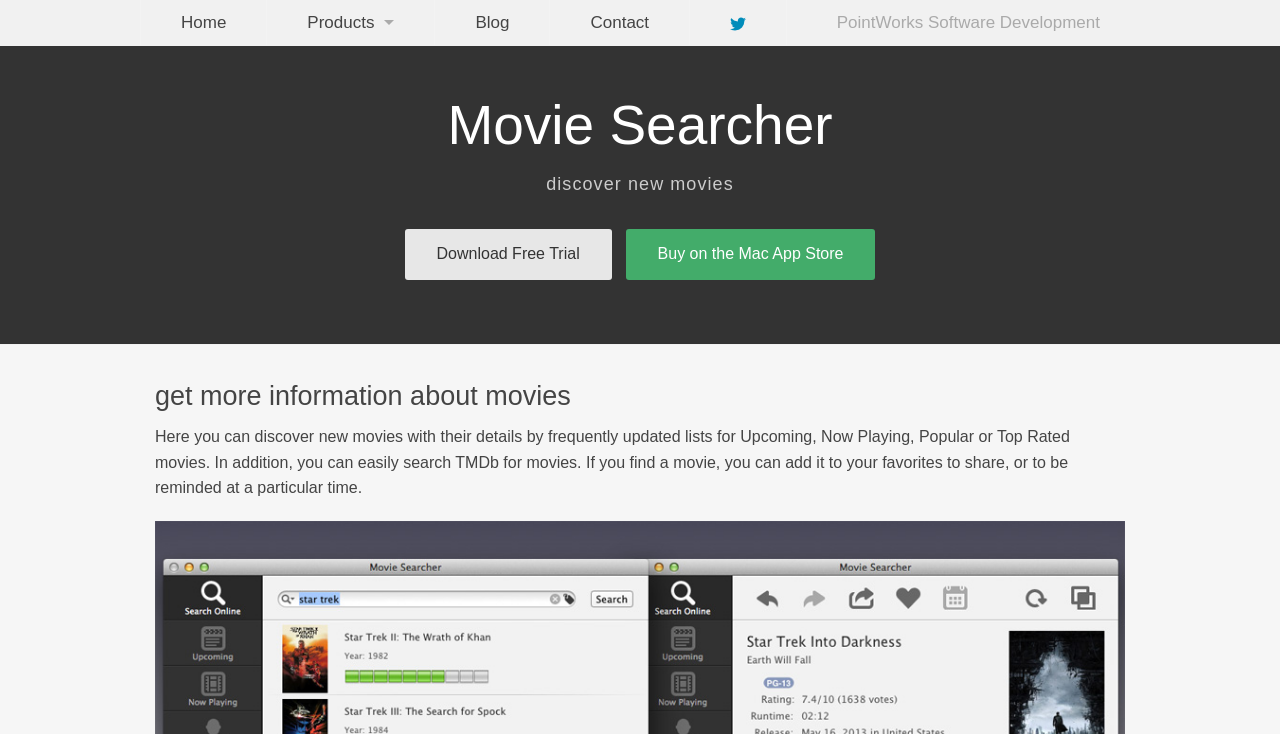Kindly determine the bounding box coordinates for the area that needs to be clicked to execute this instruction: "download free trial".

[0.316, 0.312, 0.478, 0.382]